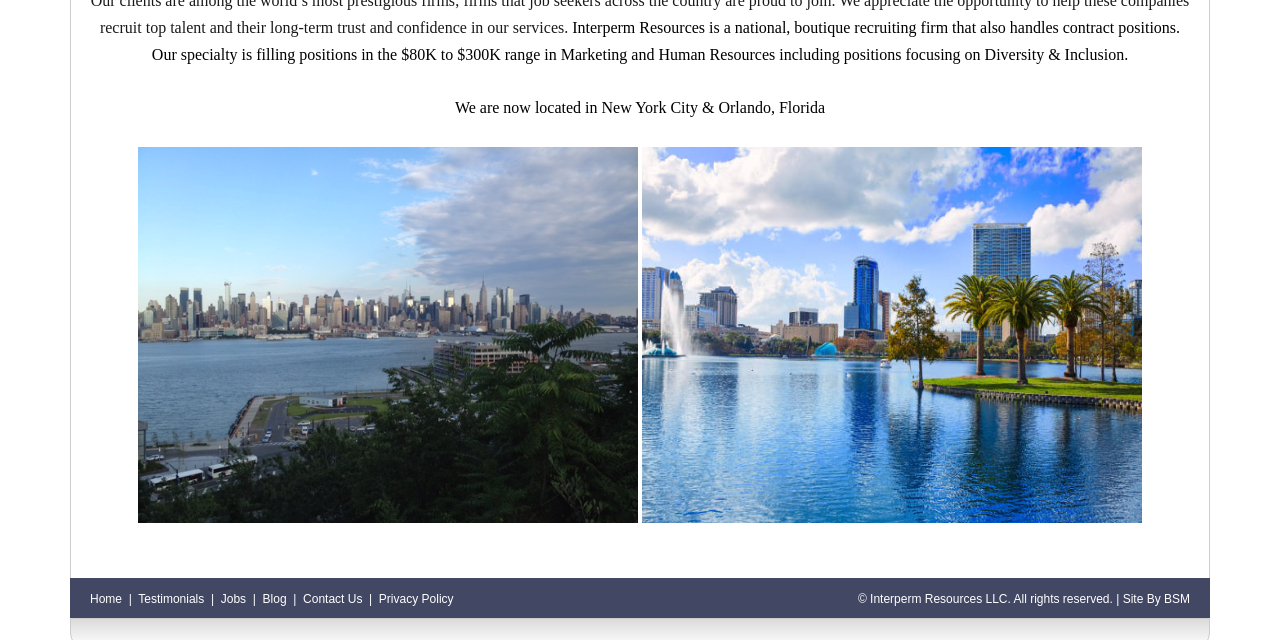What is the copyright information of the website?
Using the information presented in the image, please offer a detailed response to the question.

The StaticText element with the text '© Interperm Resources LLC. All rights reserved.' indicates that the website is copyrighted by Interperm Resources LLC, and all rights are reserved.